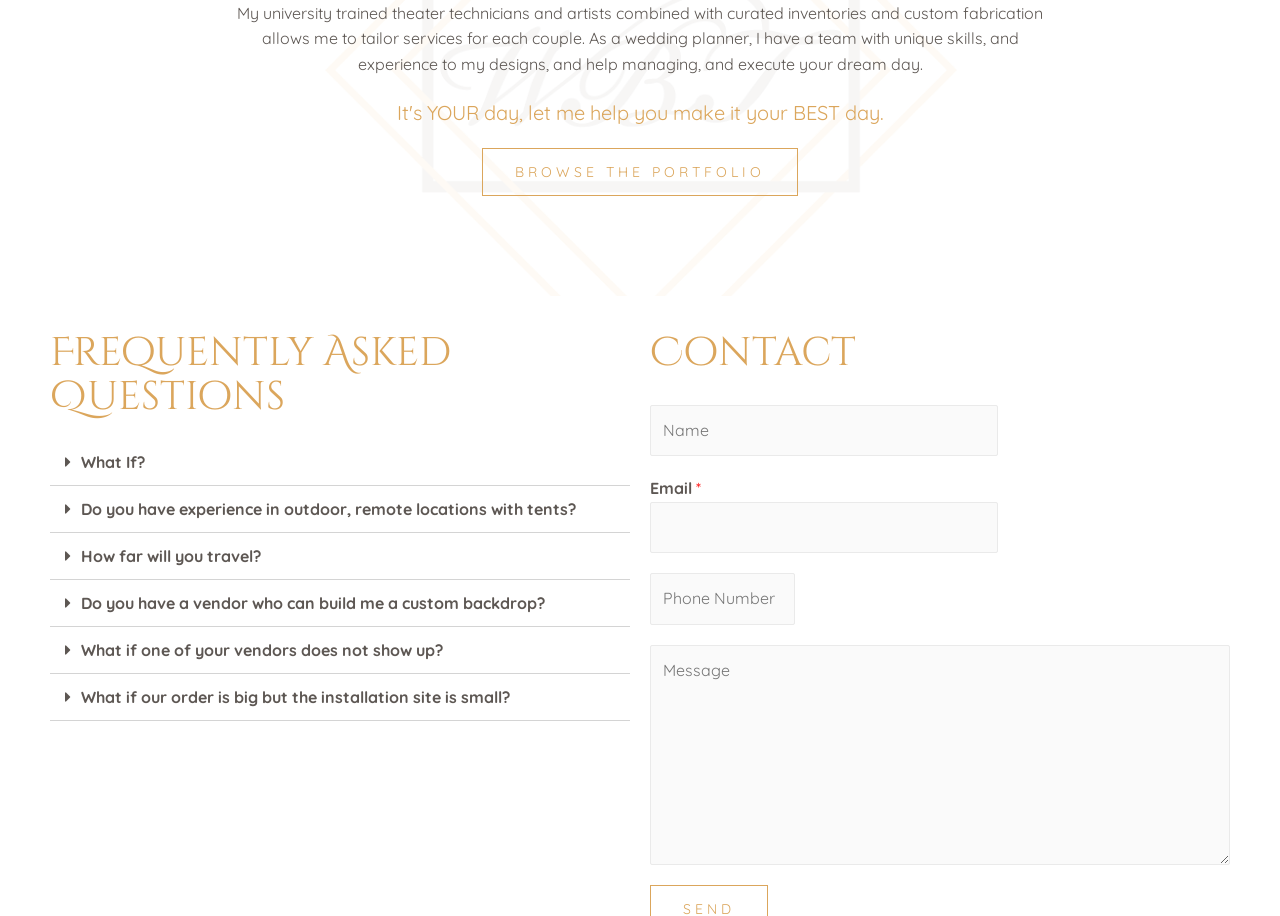For the following element description, predict the bounding box coordinates in the format (top-left x, top-left y, bottom-right x, bottom-right y). All values should be floating point numbers between 0 and 1. Description: How far will you travel?

[0.063, 0.596, 0.204, 0.618]